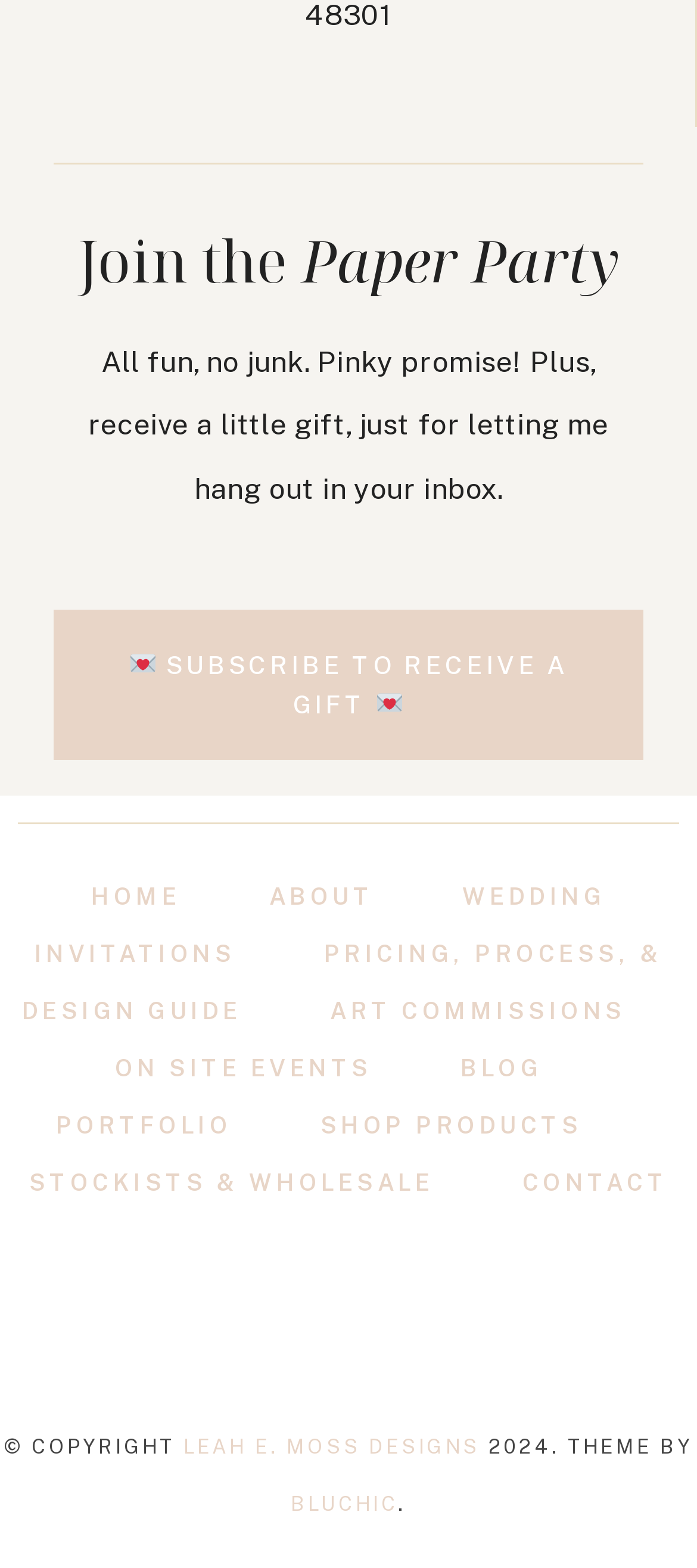Please find the bounding box for the UI element described by: "Pricing, Process, & Design guide".

[0.031, 0.6, 0.951, 0.654]